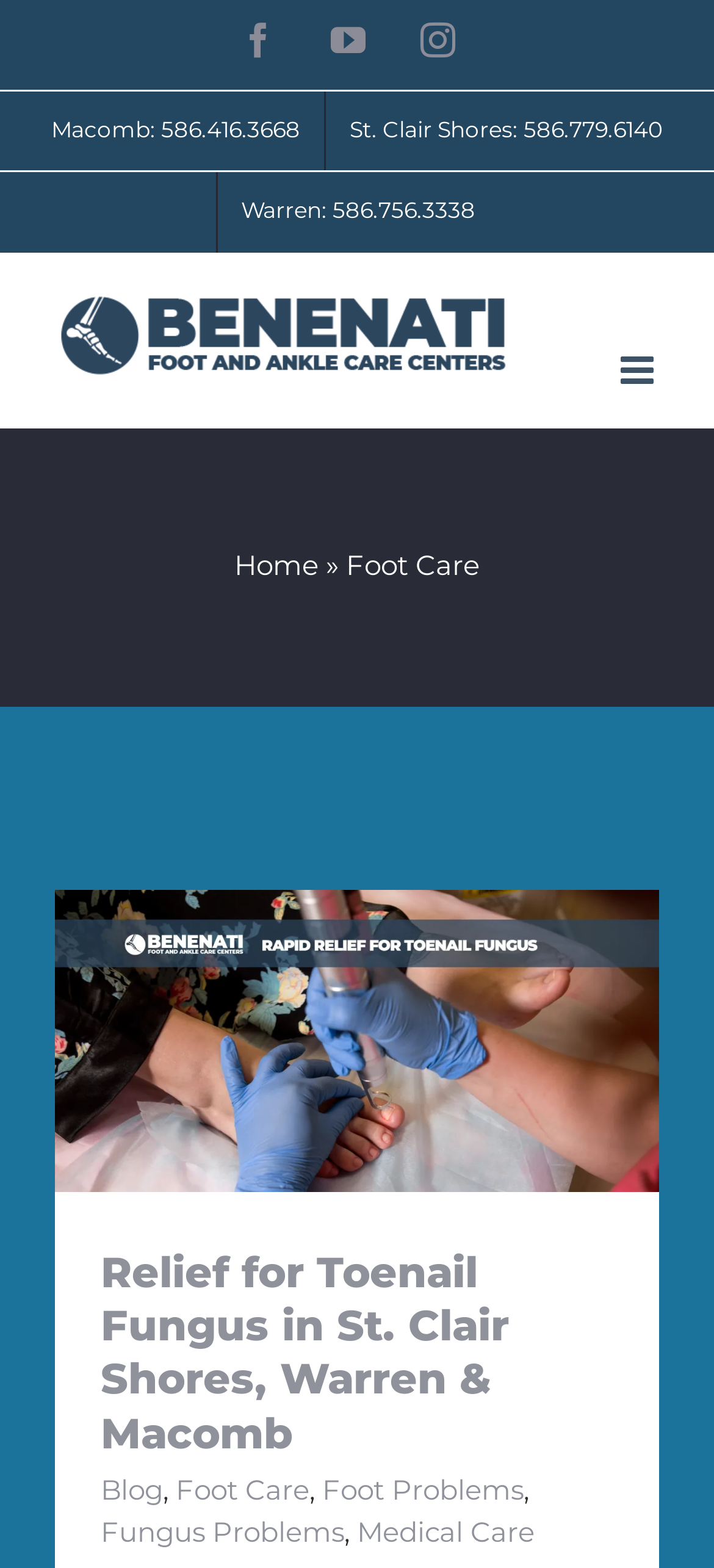Please determine the bounding box coordinates of the element to click on in order to accomplish the following task: "Check Blog". Ensure the coordinates are four float numbers ranging from 0 to 1, i.e., [left, top, right, bottom].

[0.141, 0.939, 0.228, 0.961]